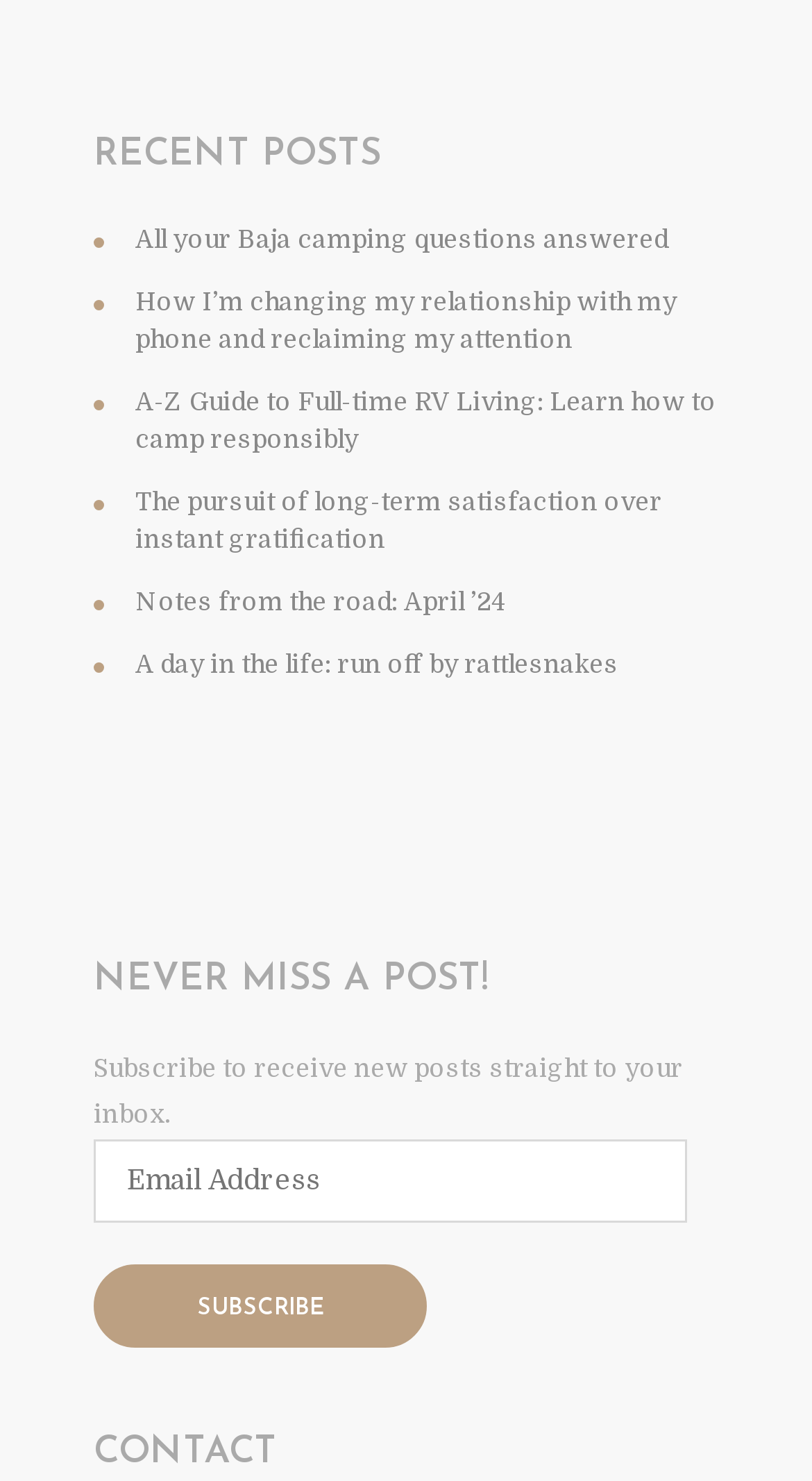How many links are under 'RECENT POSTS'?
Look at the image and provide a short answer using one word or a phrase.

6